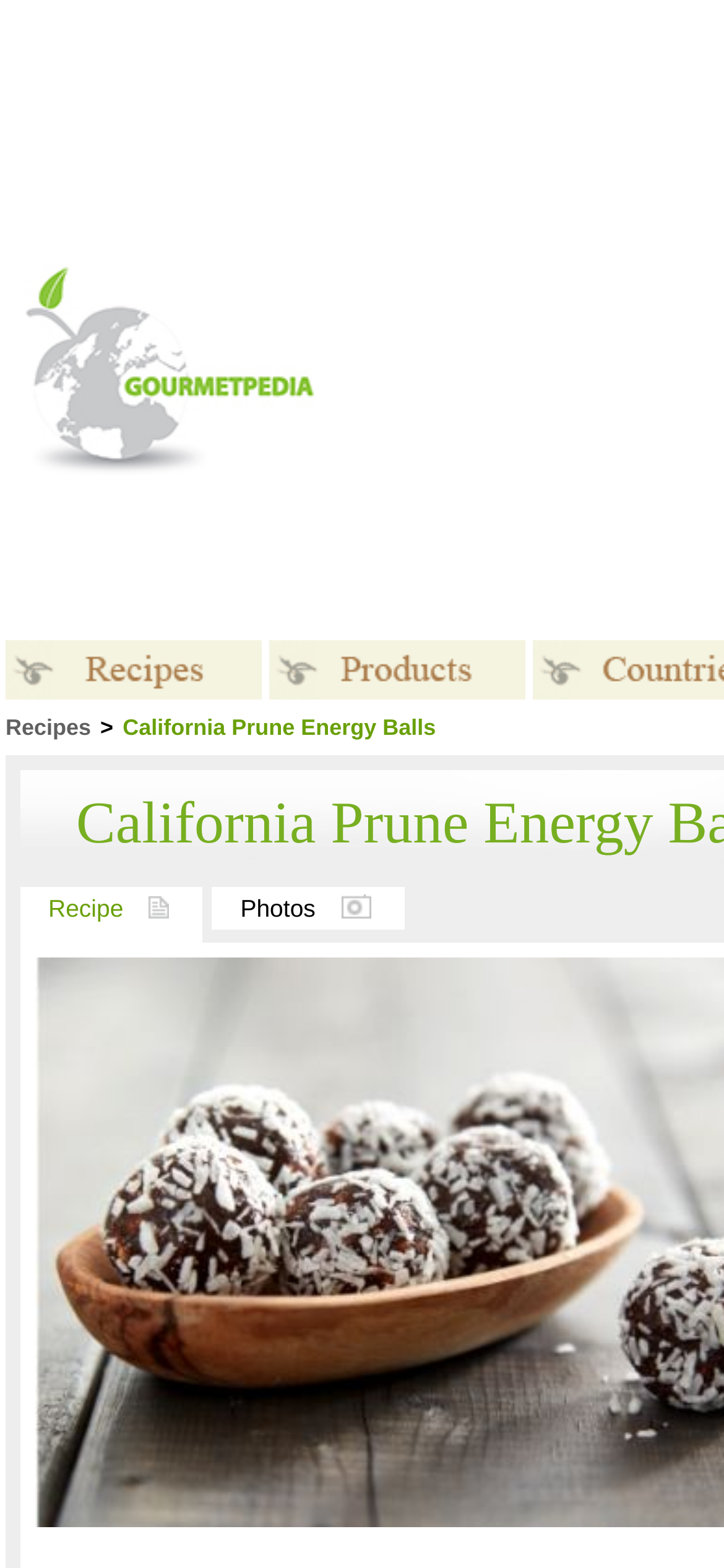Using the description: "Photos", identify the bounding box of the corresponding UI element in the screenshot.

[0.294, 0.566, 0.559, 0.593]